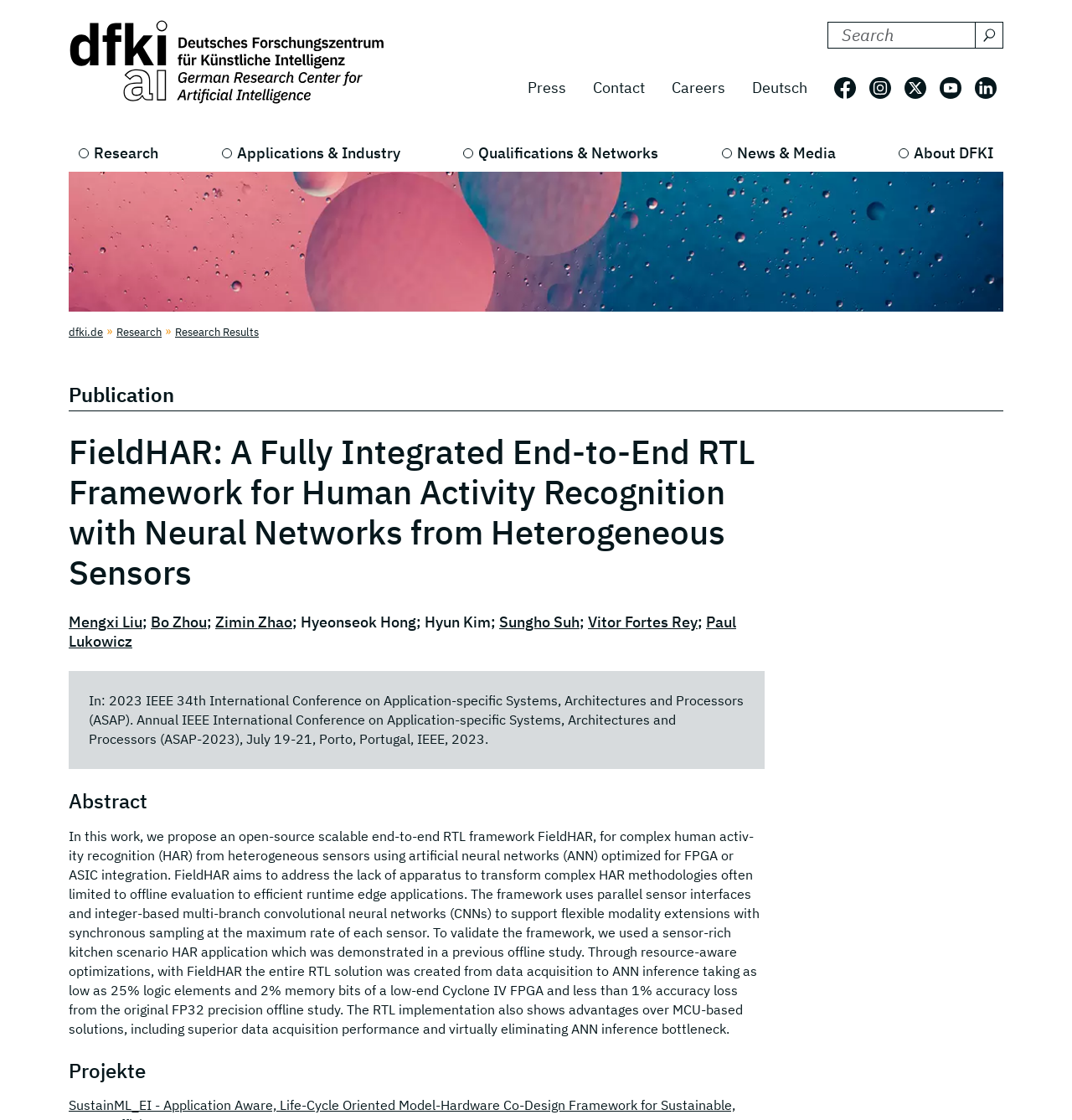Determine the bounding box coordinates of the section I need to click to execute the following instruction: "Read the publication details". Provide the coordinates as four float numbers between 0 and 1, i.e., [left, top, right, bottom].

[0.064, 0.34, 0.162, 0.364]